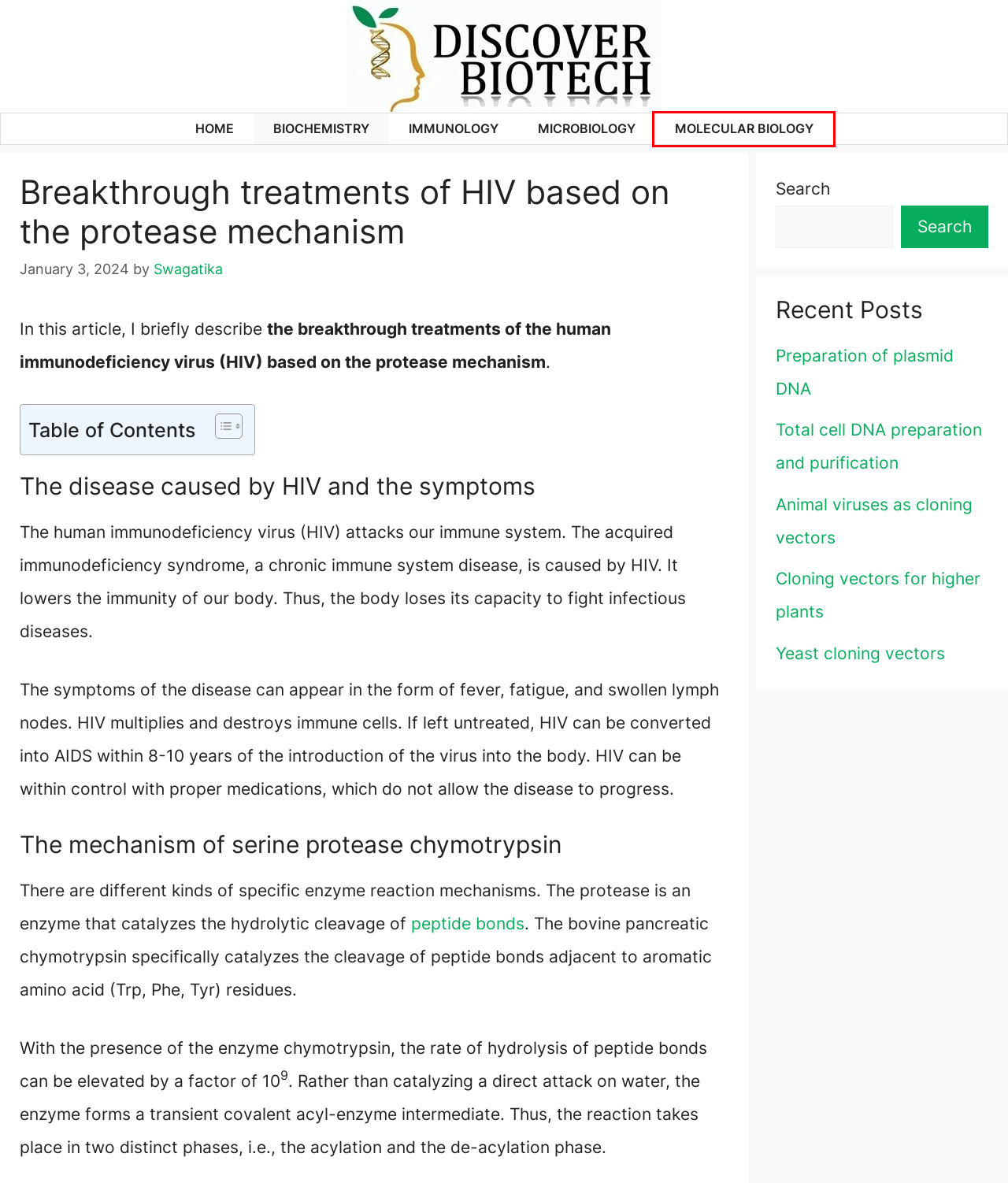You have a screenshot of a webpage with a red bounding box highlighting a UI element. Your task is to select the best webpage description that corresponds to the new webpage after clicking the element. Here are the descriptions:
A. Biochemistry Archives - Discover Biotech
B. Peptides and proteins with their distinguishing properties - Discover Biotech
C. Swagatika, Author at Discover Biotech
D. Animal viruses as cloning vectors - Discover Biotech
E. Molecular Biology Archives - Discover Biotech
F. Preparation of plasmid DNA - Discover Biotech
G. Yeast cloning vectors - Discover Biotech
H. Total cell DNA preparation and purification - Discover Biotech

E